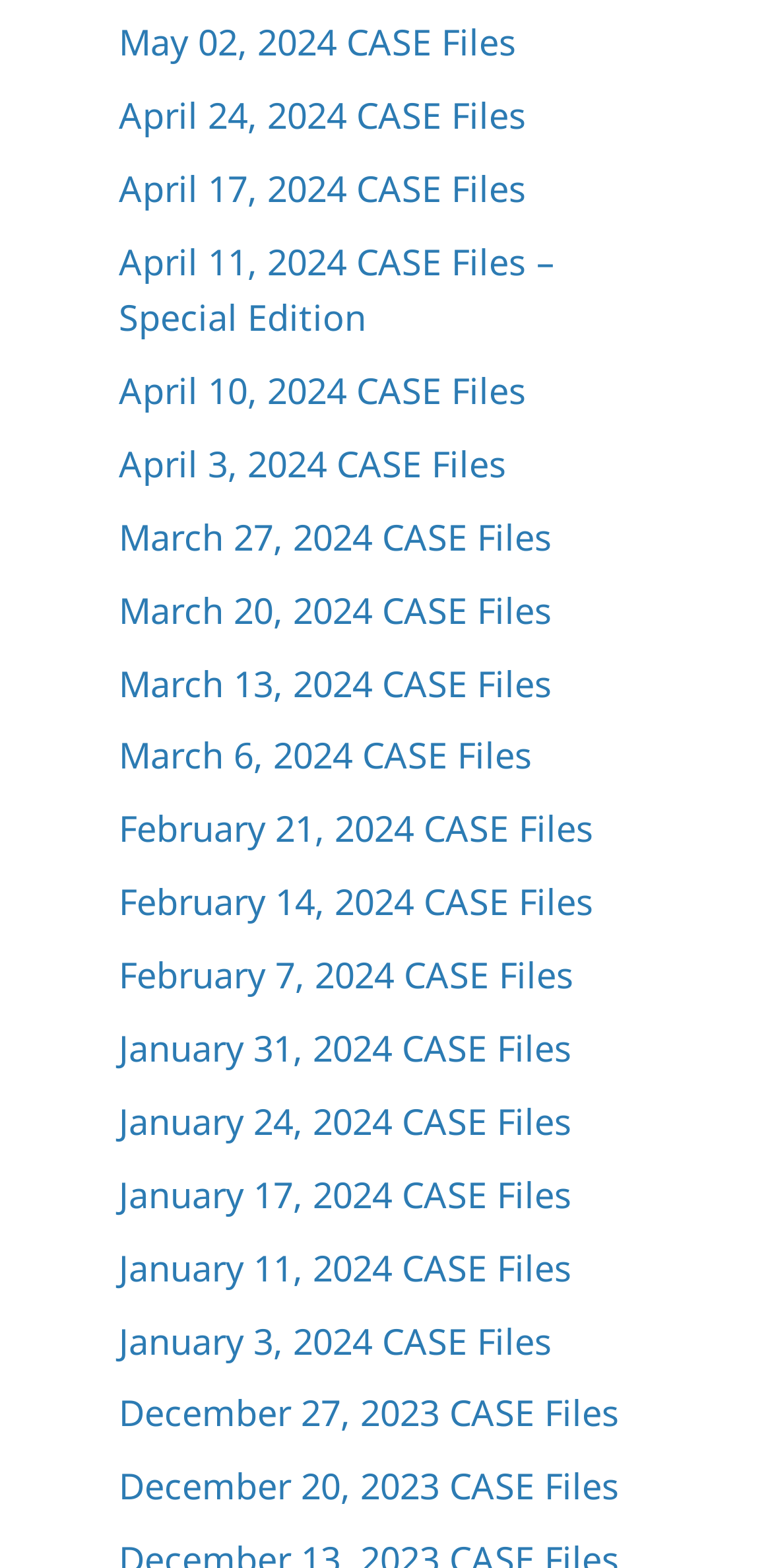Specify the bounding box coordinates of the element's area that should be clicked to execute the given instruction: "open April 11, 2024 CASE Files – Special Edition". The coordinates should be four float numbers between 0 and 1, i.e., [left, top, right, bottom].

[0.154, 0.152, 0.718, 0.217]